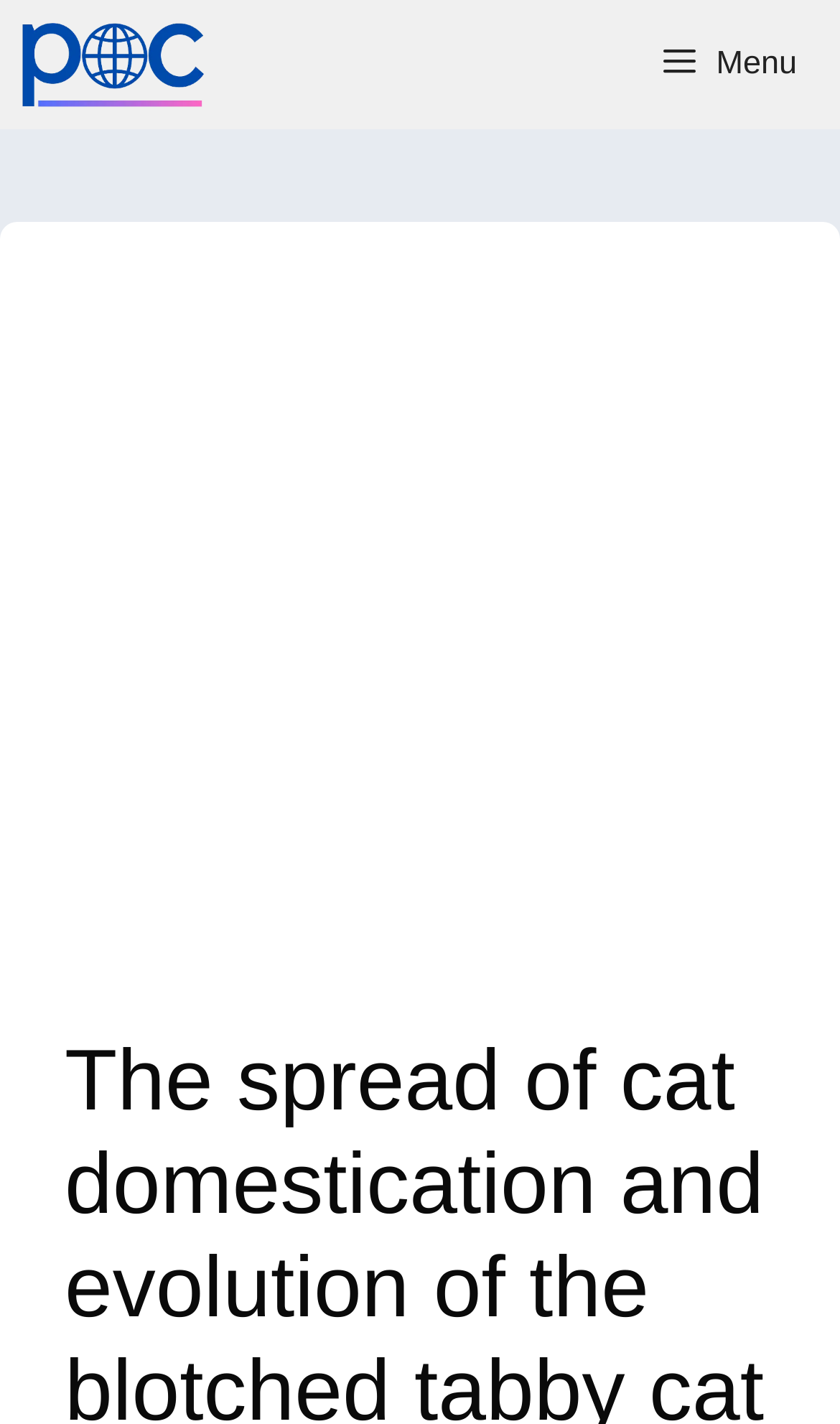Given the webpage screenshot and the description, determine the bounding box coordinates (top-left x, top-left y, bottom-right x, bottom-right y) that define the location of the UI element matching this description: Share on X (Twitter)

[0.077, 0.587, 0.246, 0.648]